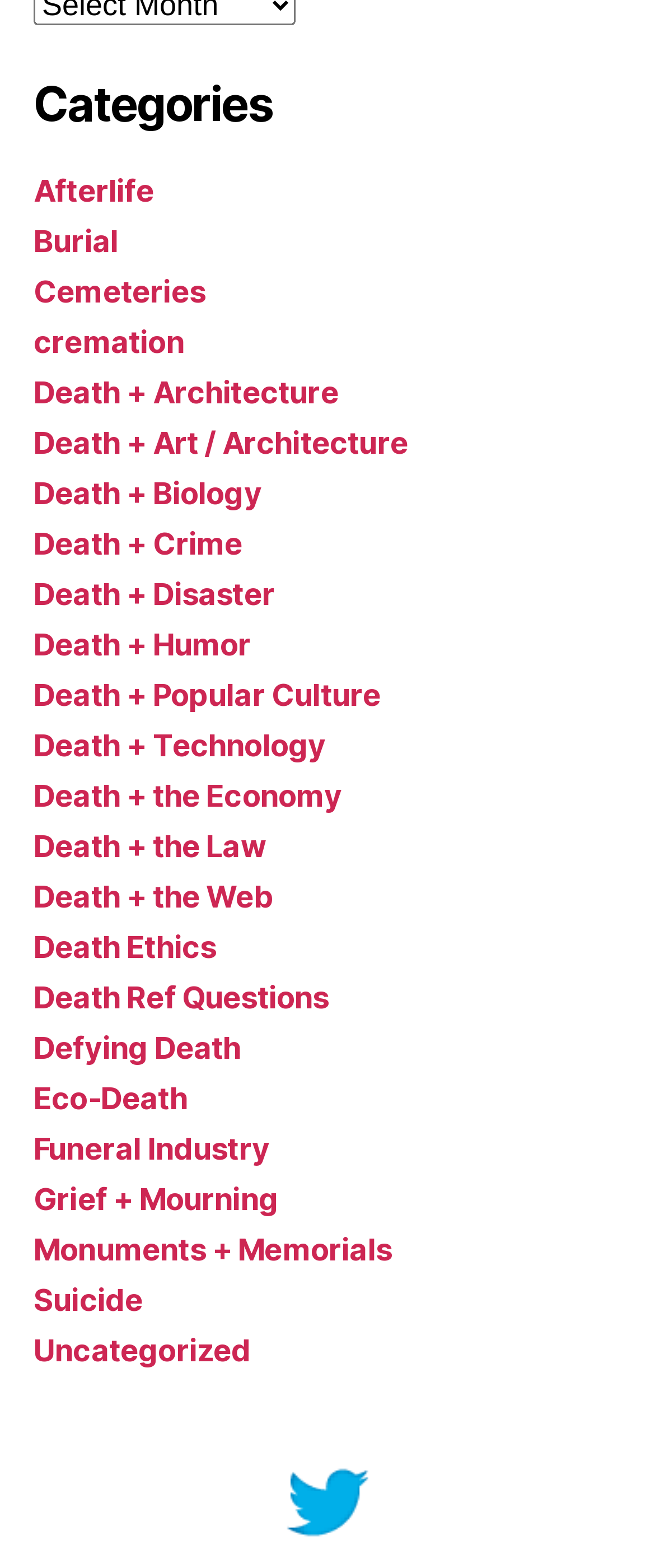Provide a single word or phrase to answer the given question: 
What is the last category listed?

Uncategorized